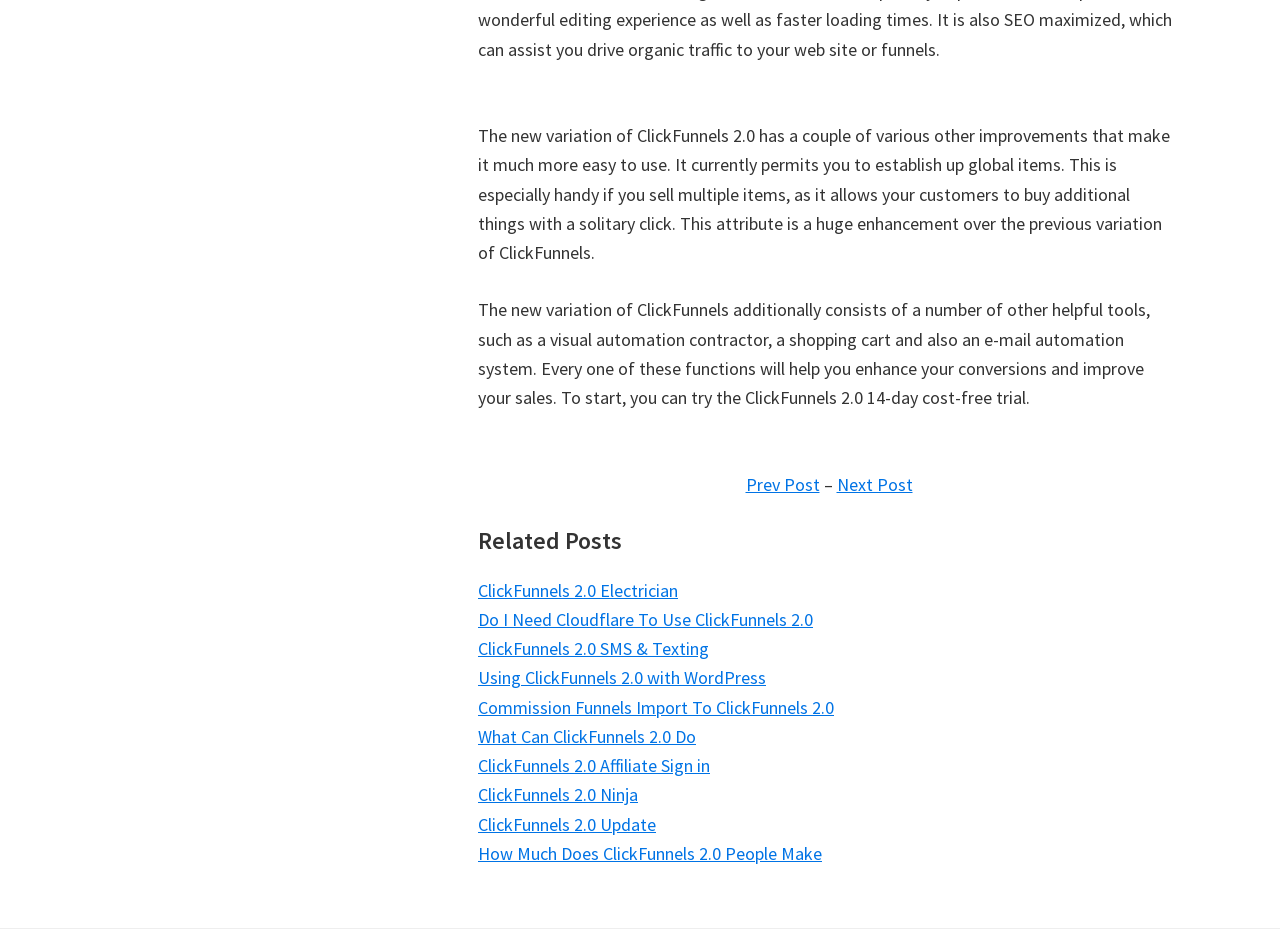Answer briefly with one word or phrase:
What is the duration of the free trial mentioned on the webpage?

14-day